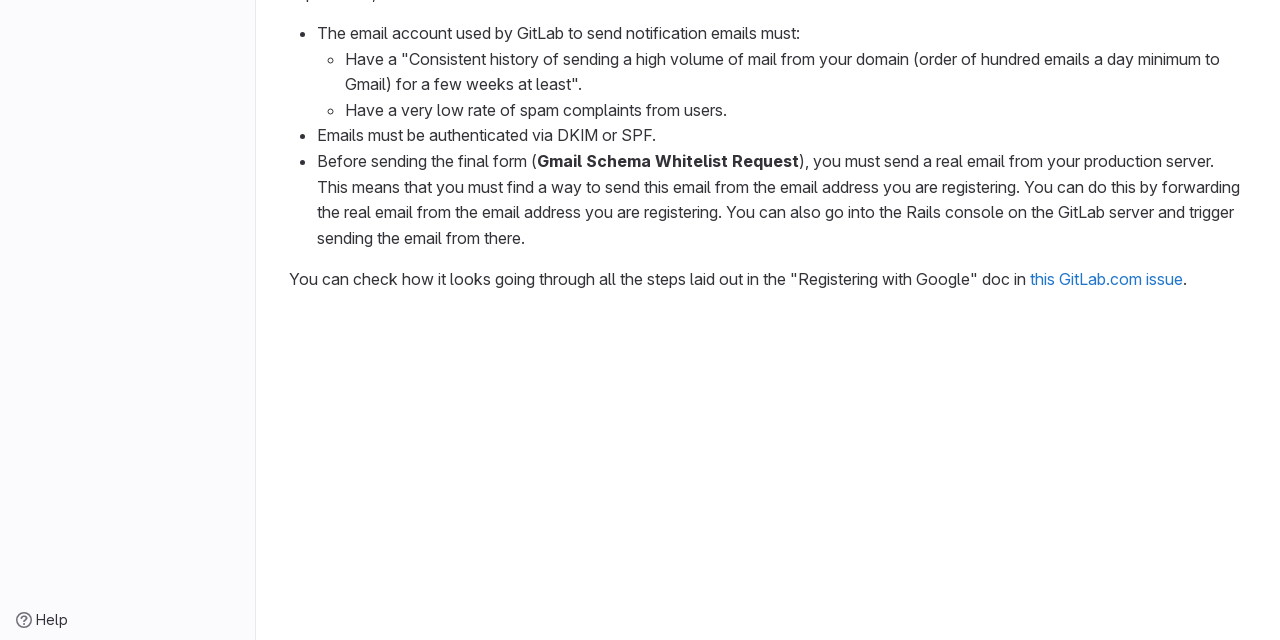Identify the bounding box for the described UI element: "this GitLab.com issue".

[0.805, 0.421, 0.924, 0.452]